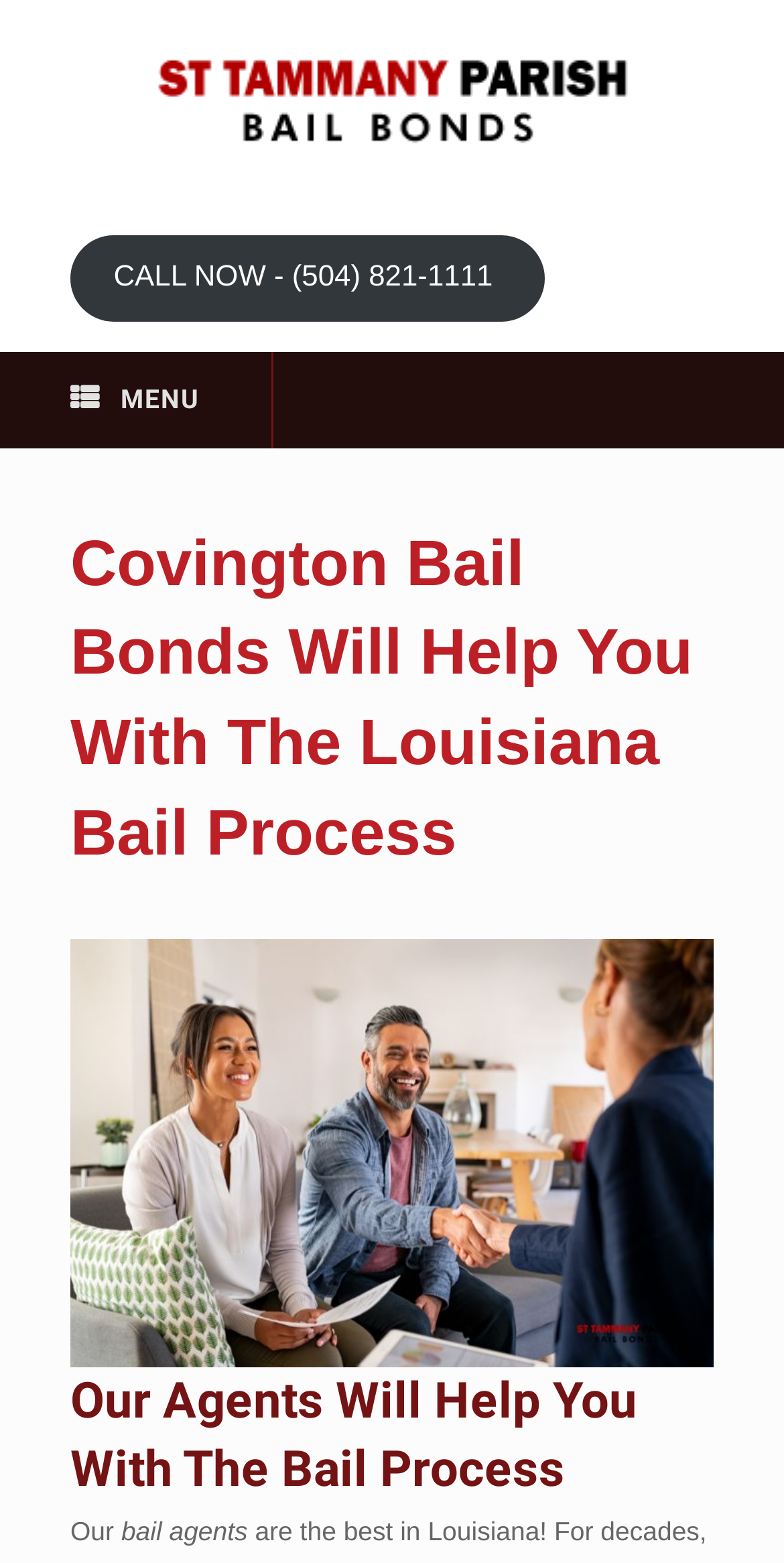Detail the various sections and features present on the webpage.

The webpage appears to be a professional services website, specifically a bail bonds company. At the top left corner, there is a logo of St Tammany Parish Bail Bonds, accompanied by a complementary element. Below the logo, there is a call-to-action button "CALL NOW - (504) 821-1111" prominently displayed.

On the top right corner, there is a menu icon represented by a font awesome icon. When clicked, it expands to reveal a menu with a heading "Covington Bail Bonds Will Help You With The Louisiana Bail Process". Below the heading, there are several links and images related to the bail bonds services, including an image of a bail bonds agent.

The main content of the webpage starts with a heading "Our Agents Will Help You With The Bail Process", followed by a paragraph of text that describes the expertise of the bail agents. The text is divided into three parts, with the first part "Our" on the left, the second part "bail agents" in the middle, and the third part "are the best in Louisiana! For decades," on the right.

Overall, the webpage has a simple and clean layout, with a focus on promoting the bail bonds services and encouraging visitors to take action.